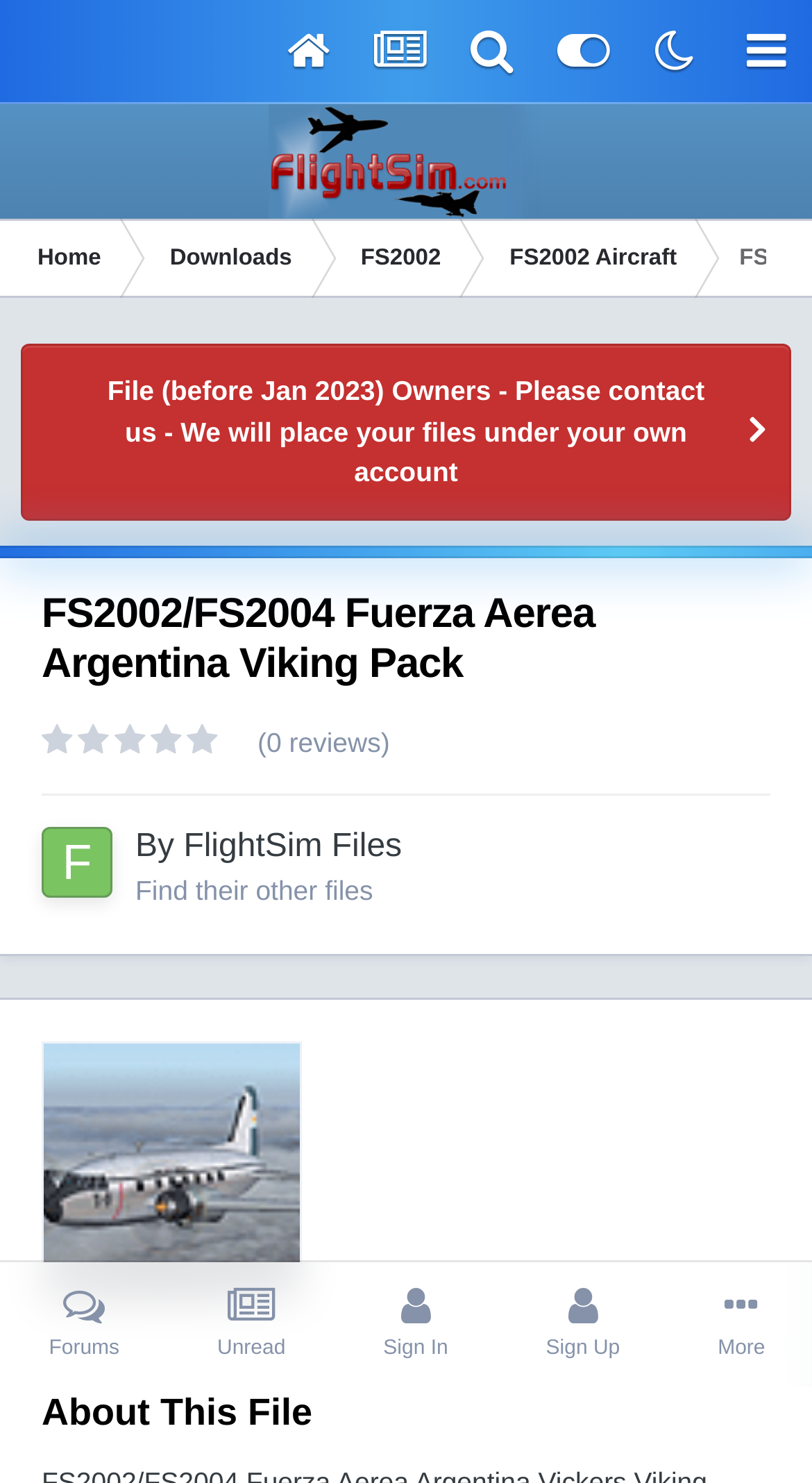Please locate and retrieve the main header text of the webpage.

FS2002/FS2004 Fuerza Aerea Argentina Viking Pack